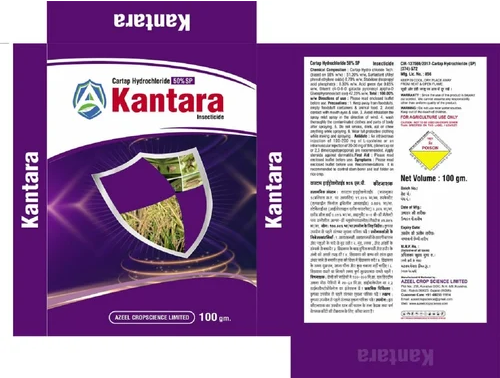Offer an in-depth caption for the image presented.

The image displays the packaging for "Cartap Hydrochloride 50% SP Insecticide," branded as "Kantara." The design features a prominent shield emblem on a deep purple background, symbolizing protection and efficacy against pests. The product name "Kantara" is boldly printed in red letters, capturing attention. 

Details on the packaging indicate the net volume of the product as 100 grams and highlight the manufacturer's name, Azeel Crop Science Limited. Additionally, safety information, including hazard warnings, is present, ensuring users are informed about the proper handling of the insecticide. This packaging embodies a professional and compelling approach, reflecting the effectiveness and reliability of the product in agricultural pest management.